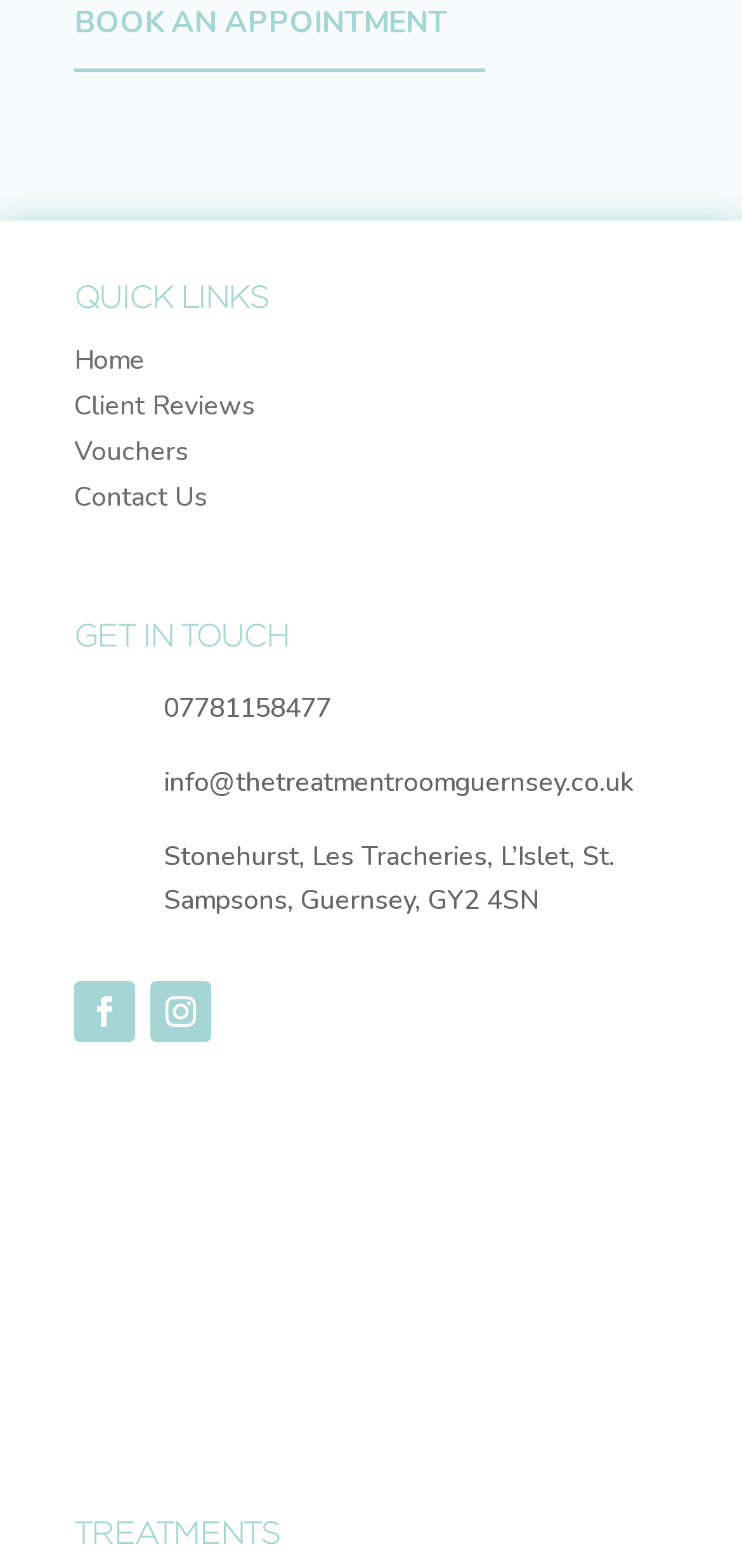Given the description "Contact Us", determine the bounding box of the corresponding UI element.

[0.1, 0.305, 0.279, 0.328]